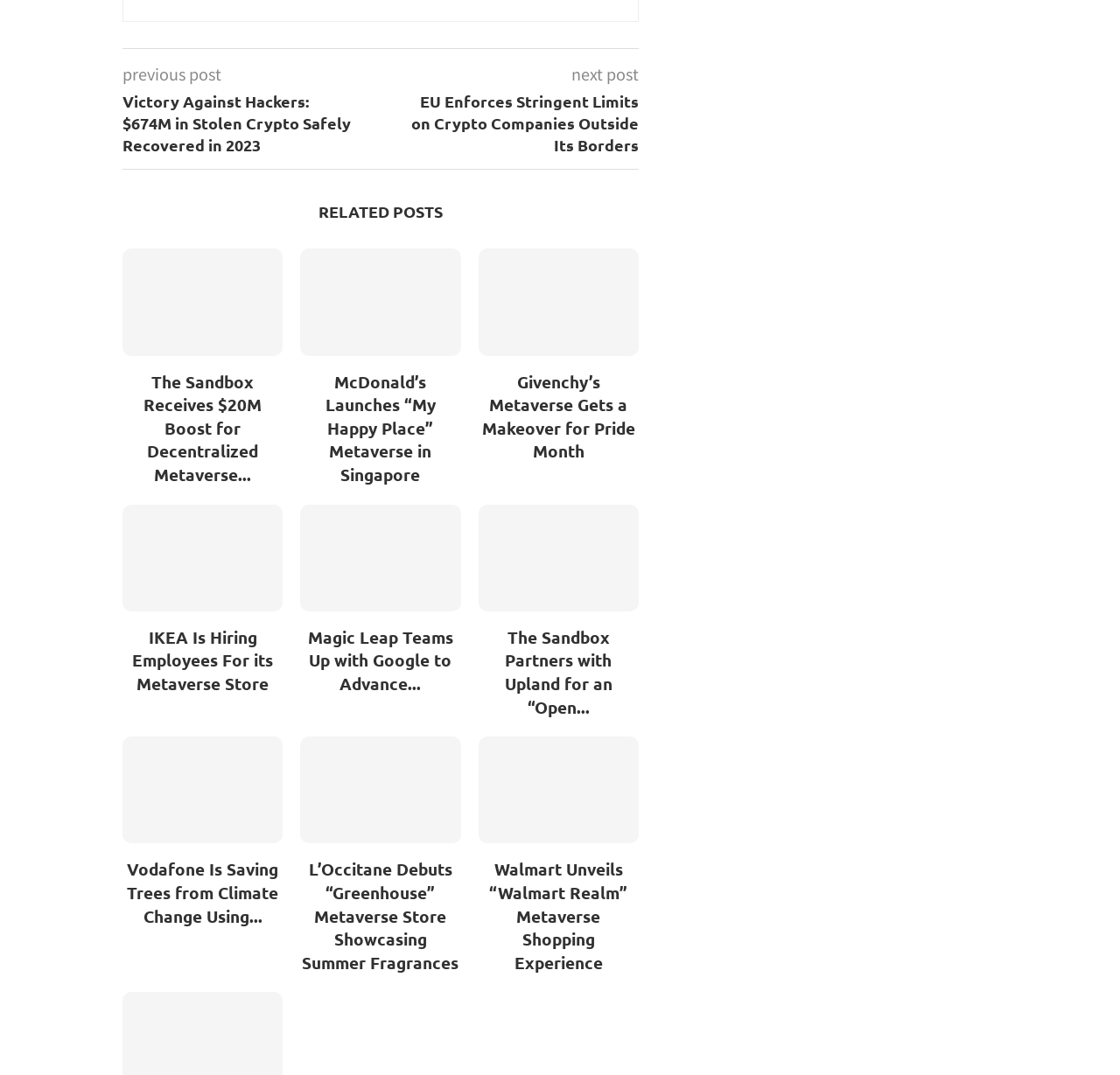Please identify the bounding box coordinates of the clickable area that will fulfill the following instruction: "Click the PROMPT button". The coordinates should be in the format of four float numbers between 0 and 1, i.e., [left, top, right, bottom].

None